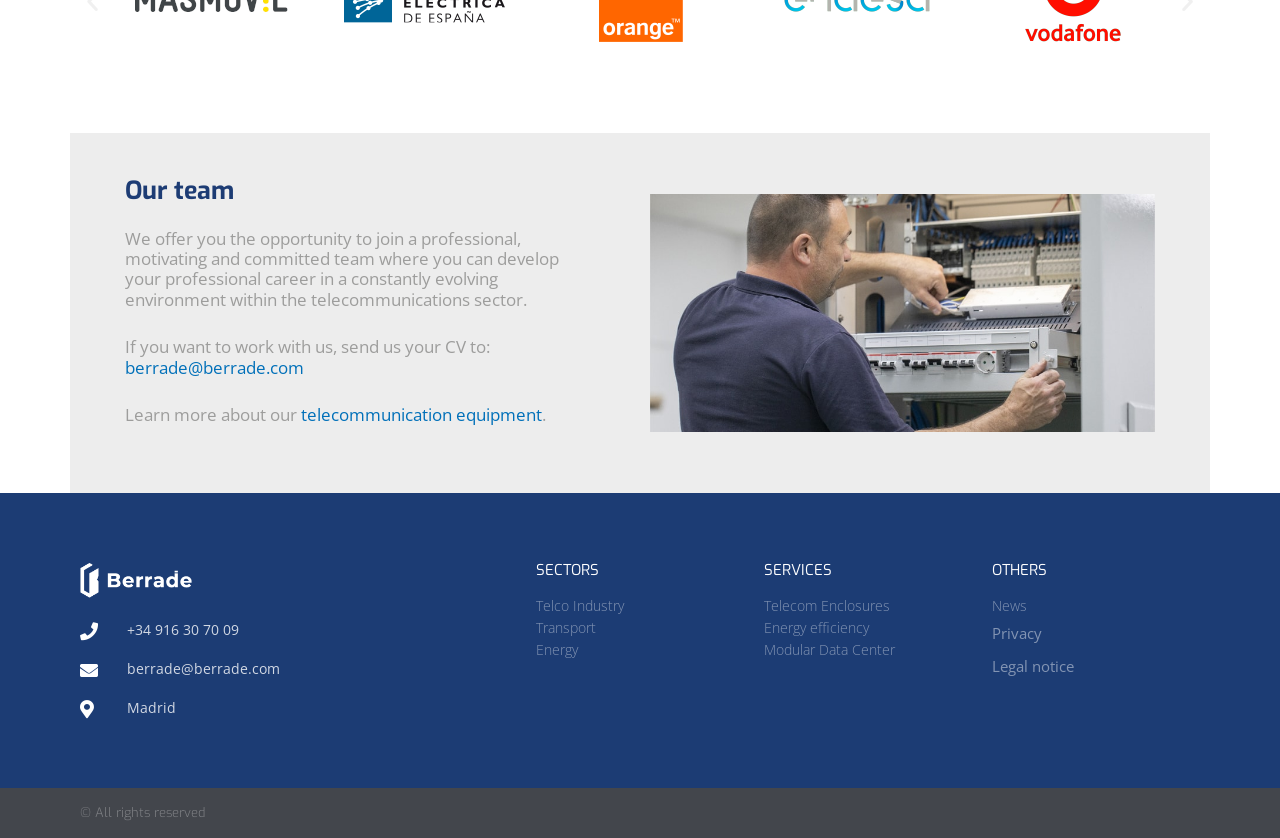Please mark the bounding box coordinates of the area that should be clicked to carry out the instruction: "Send email to berrade@berrade.com".

[0.098, 0.425, 0.238, 0.452]